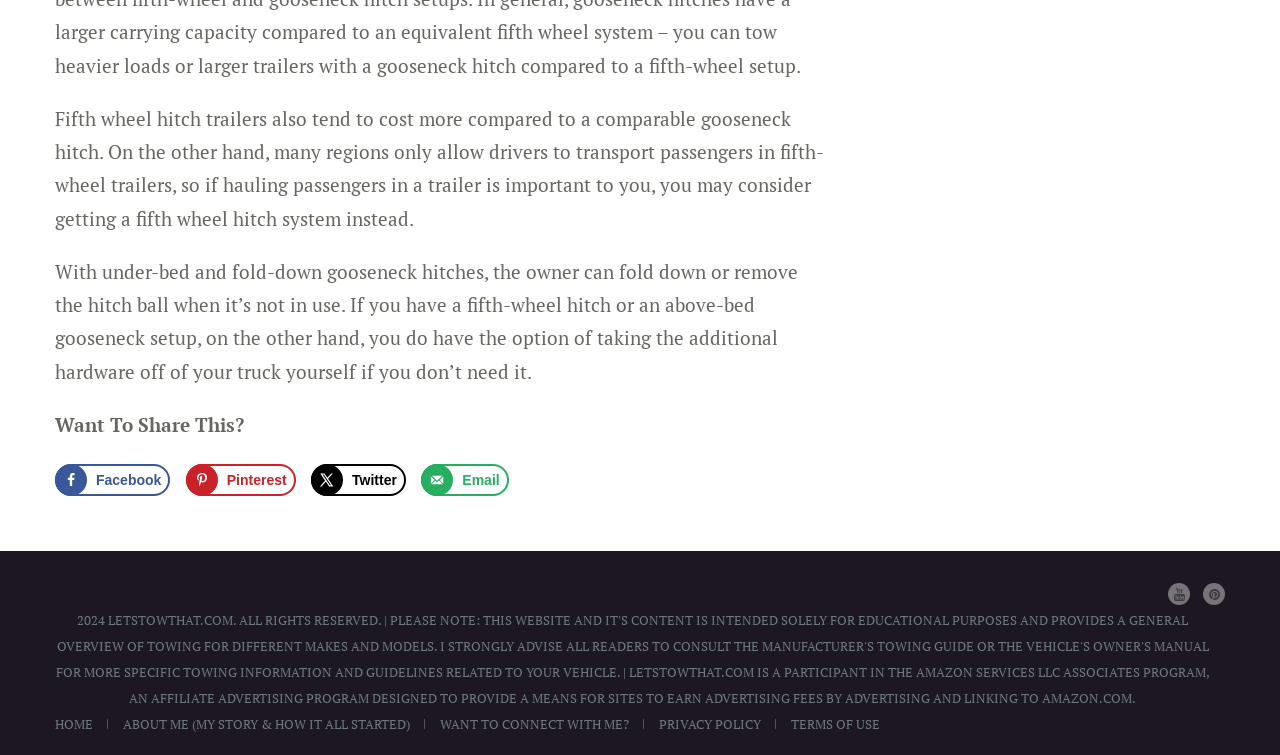Extract the bounding box of the UI element described as: "Home".

[0.043, 0.947, 0.084, 0.971]